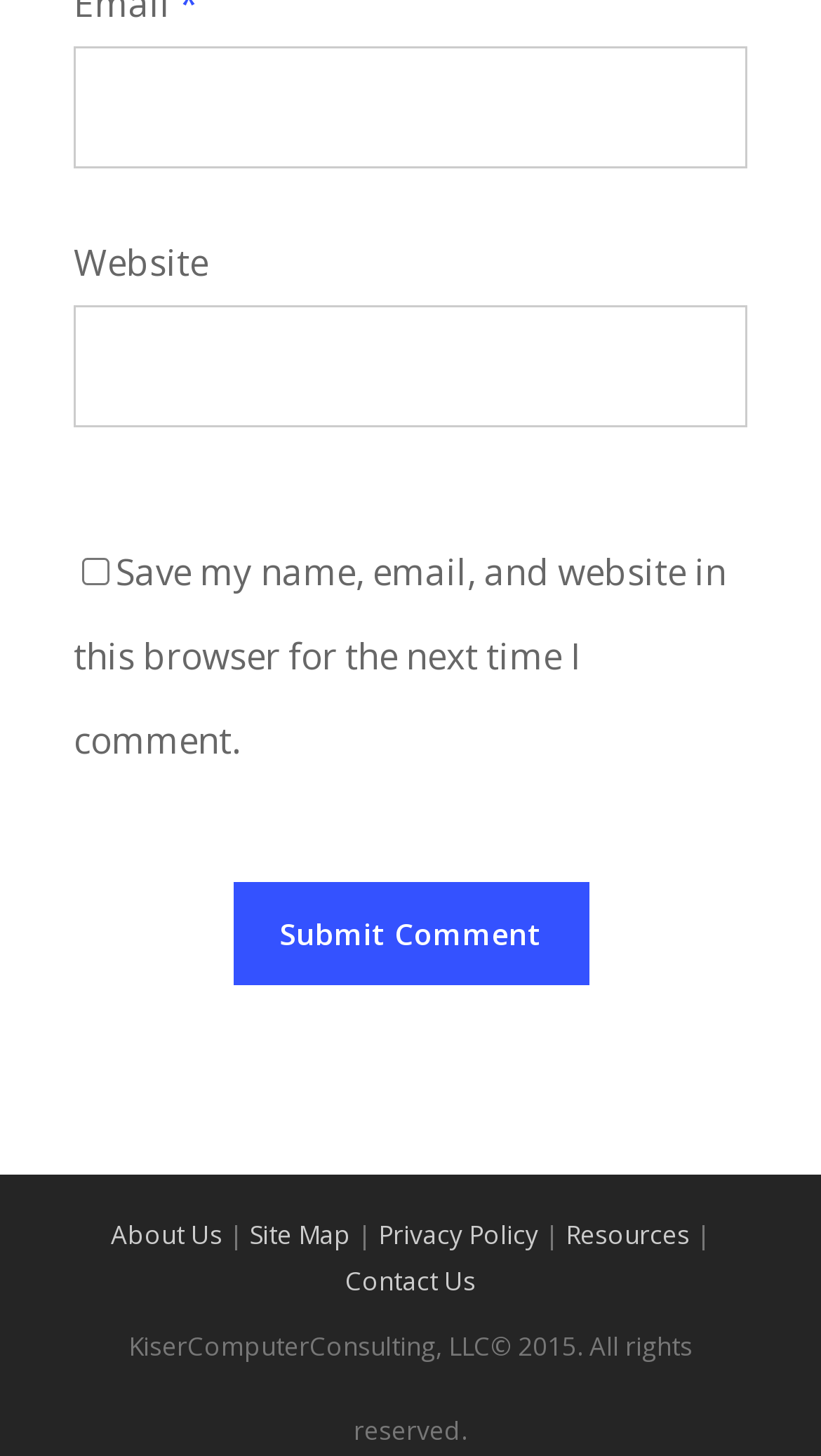Look at the image and write a detailed answer to the question: 
What is the button label below the textboxes?

The button element is located below the textboxes and has a label 'Submit Comment', suggesting that it is used to submit a comment or feedback.